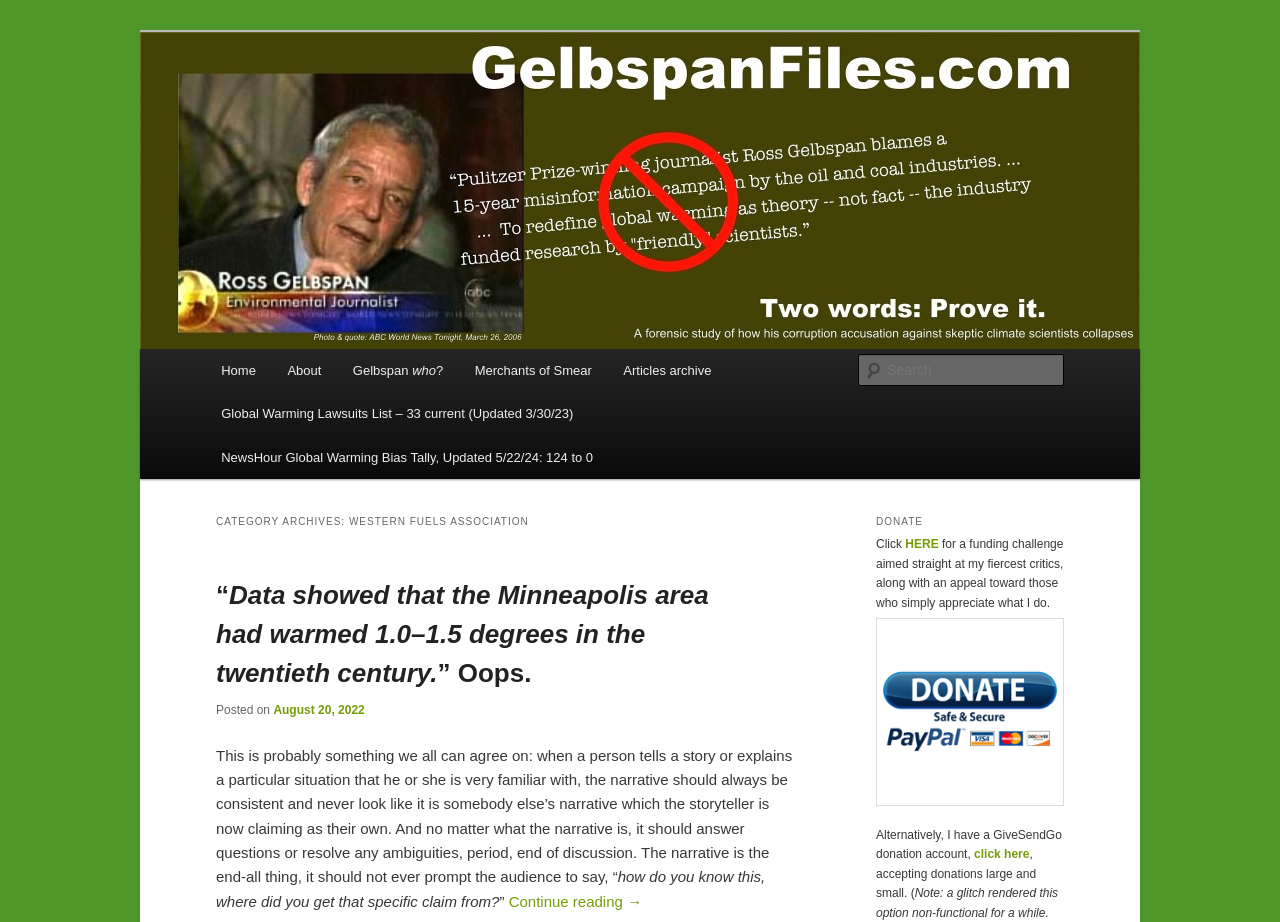Generate a thorough description of the webpage.

The webpage is titled "Western Fuels Association | Gelbspan Files" and has a prominent heading "Gelbspan Files" at the top. Below the heading, there is a large image with the same title. 

On the top right, there is a search bar with a "Search" label. 

The main menu is located below the image, with links to "Home", "About", "Gelbspan who?", "Merchants of Smear", "Articles archive", and more. 

The main content of the page is divided into sections. The first section has a heading "CATEGORY ARCHIVES: WESTERN FUELS ASSOCIATION" and contains an article with a title "“Data showed that the Minneapolis area had warmed 1.0–1.5 degrees in the twentieth century.” Oops." The article has a link to read more and is dated August 20, 2022. 

Below the article, there is a long paragraph of text discussing the importance of consistent narratives. 

On the right side of the page, there is a section with a heading "DONATE" and a call to action to support the author's work. There are links to donate and a message thanking readers for their support.